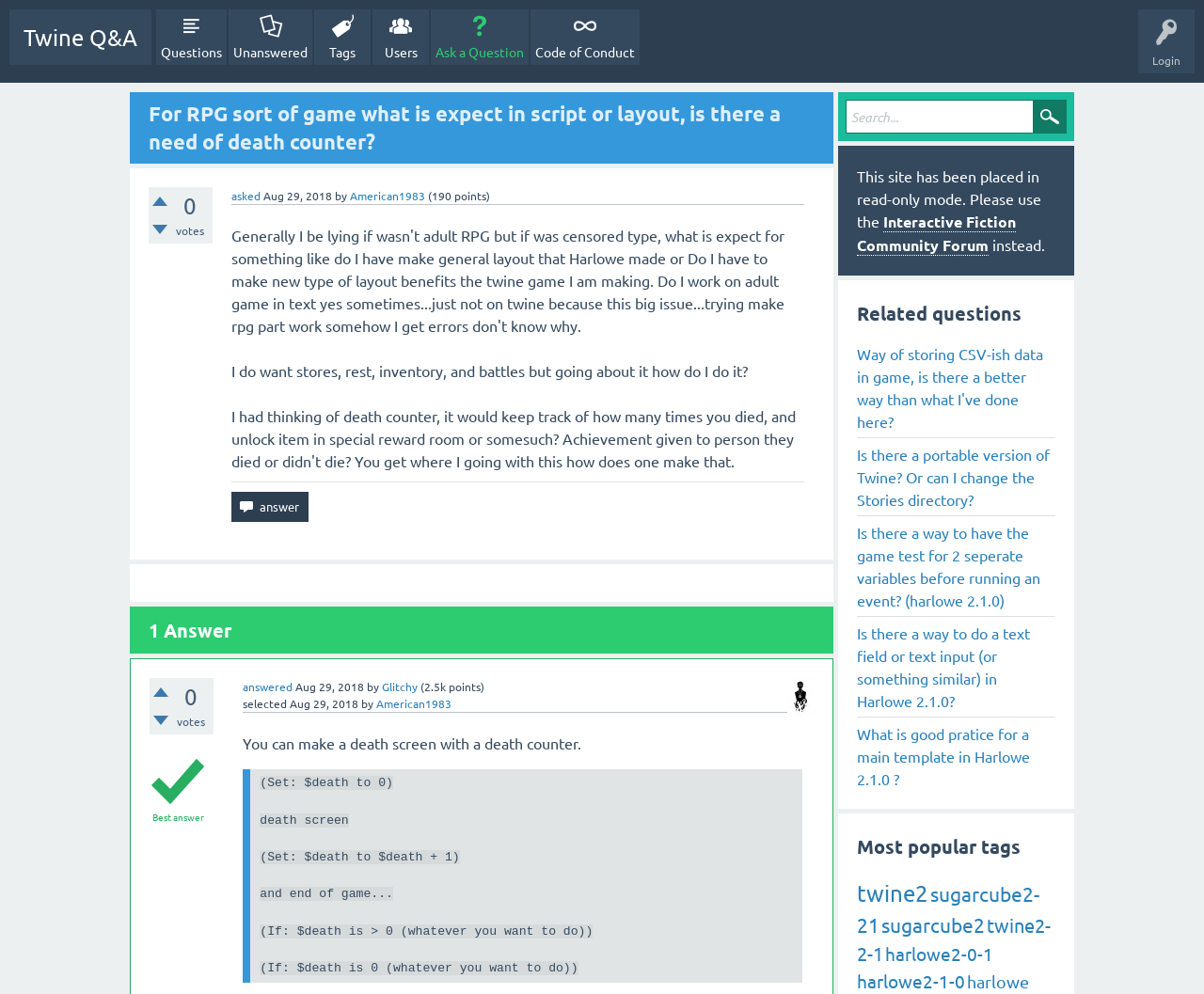How many answers does the question have?
Using the image, give a concise answer in the form of a single word or short phrase.

1